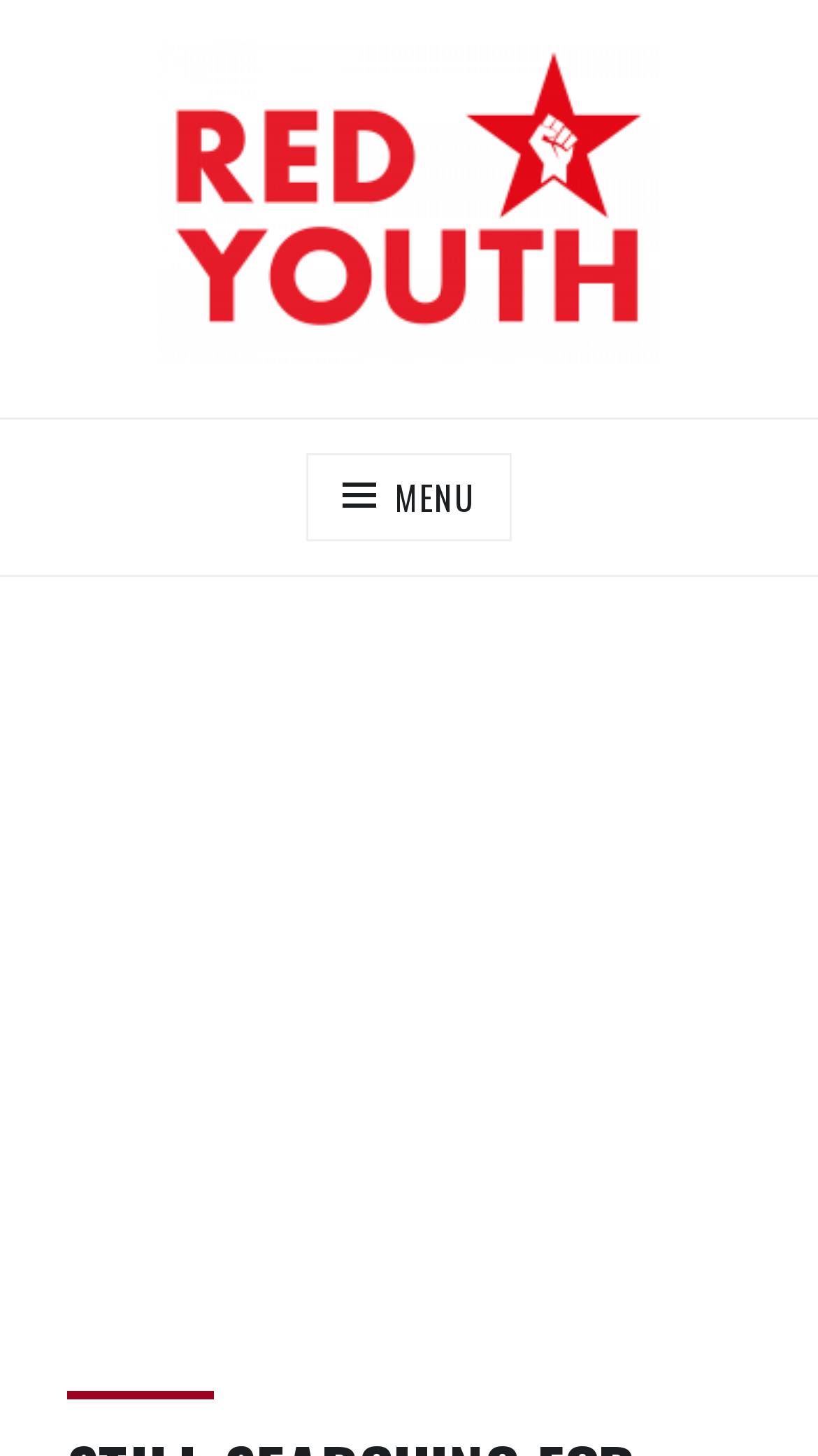Generate a comprehensive description of the webpage.

The webpage is titled "Still Searching For That Soviet ‘Holocaust’ - Red Youth" and appears to be a blog or article page. At the top left corner, there is a logo image of "Red Youth" accompanied by a link to the same name. Below the logo, there is a smaller link "RED YOUTH" and a short phrase "Each one, teach one!".

To the right of the logo, there is a top menu navigation bar labeled "Top Menu" with a button that can be expanded to reveal more options. The button is represented by a hamburger menu icon.

The main content of the page is not explicitly described in the accessibility tree, but based on the meta description, it likely discusses the topic of the "Holodomor" and its origins in a famine that occurred in Ukraine. The page also features an image titled "Applebaum's sorrowful harvest" which takes up a significant portion of the page, likely below the top menu navigation bar.